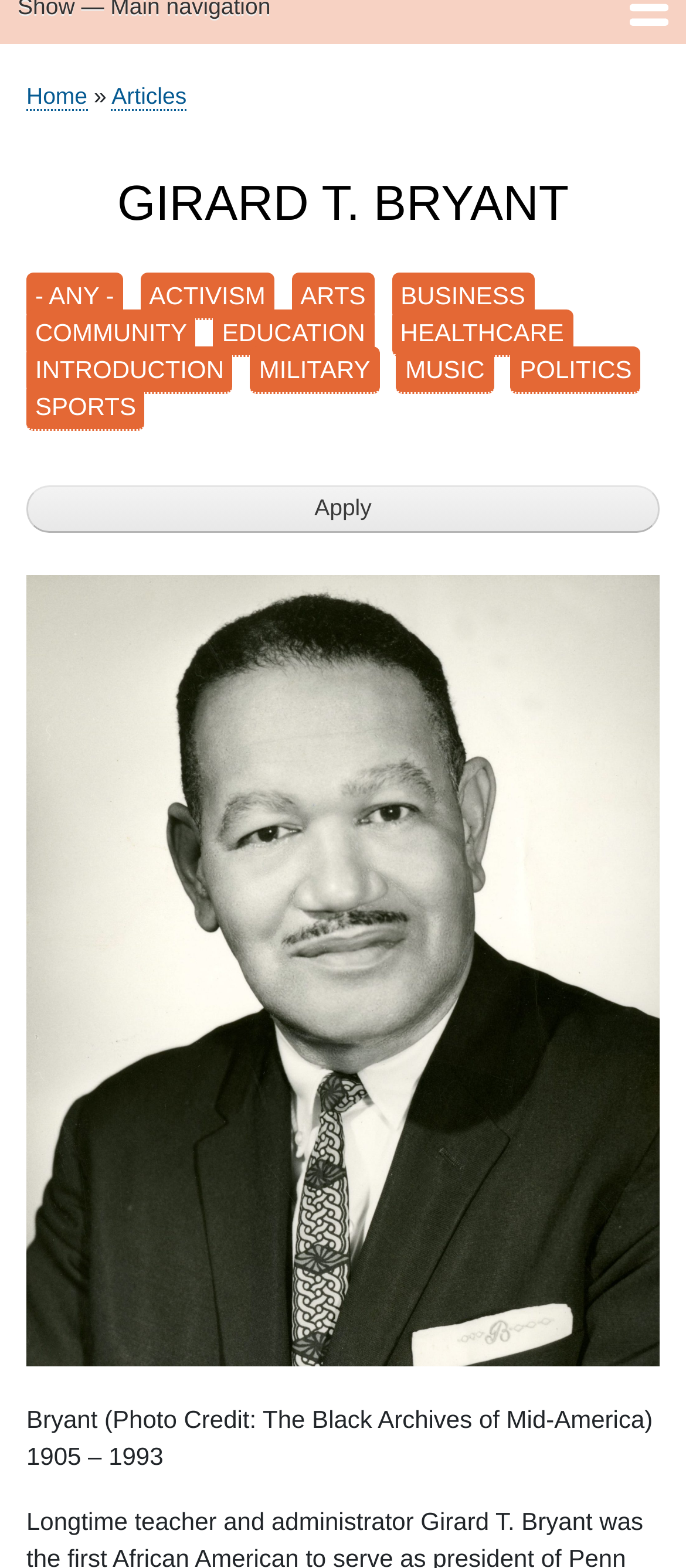Determine the bounding box for the described HTML element: "Military". Ensure the coordinates are four float numbers between 0 and 1 in the format [left, top, right, bottom].

[0.365, 0.221, 0.553, 0.252]